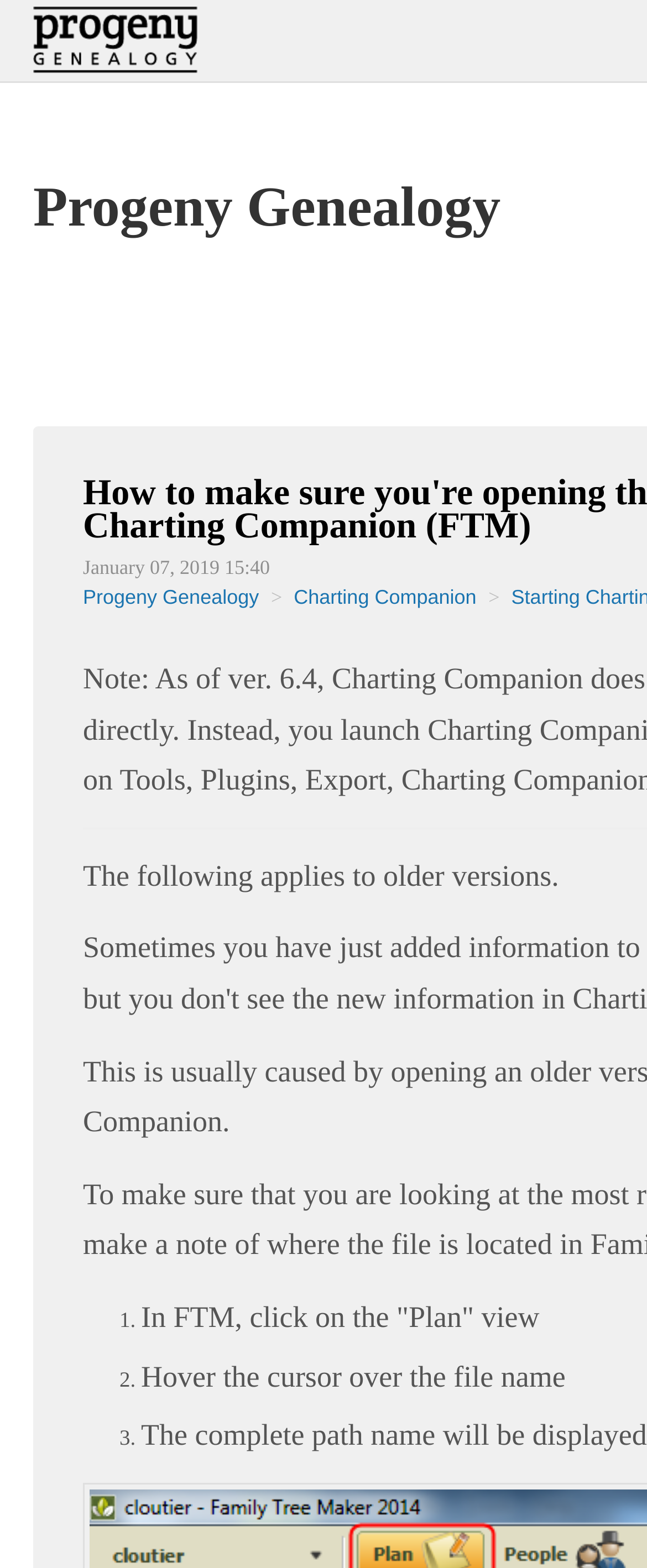What is the name of the genealogy software mentioned?
Using the image as a reference, answer with just one word or a short phrase.

FTM